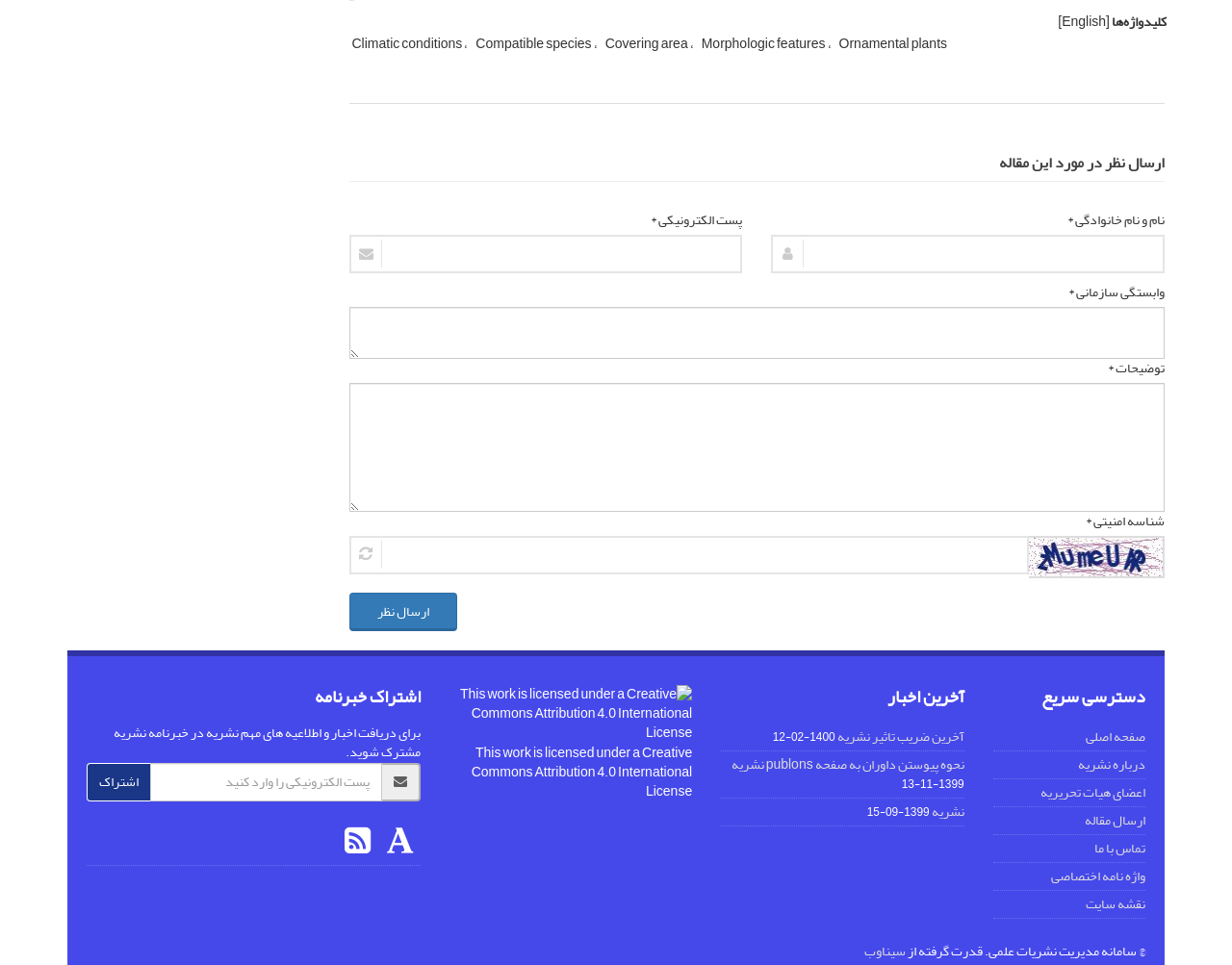Determine the bounding box coordinates for the region that must be clicked to execute the following instruction: "Subscribe to the newsletter".

[0.07, 0.791, 0.122, 0.83]